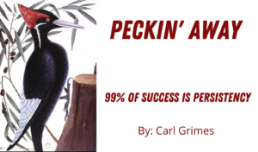Who is the credited artist of the image?
Please provide a single word or phrase as your answer based on the screenshot.

Carl Grimes